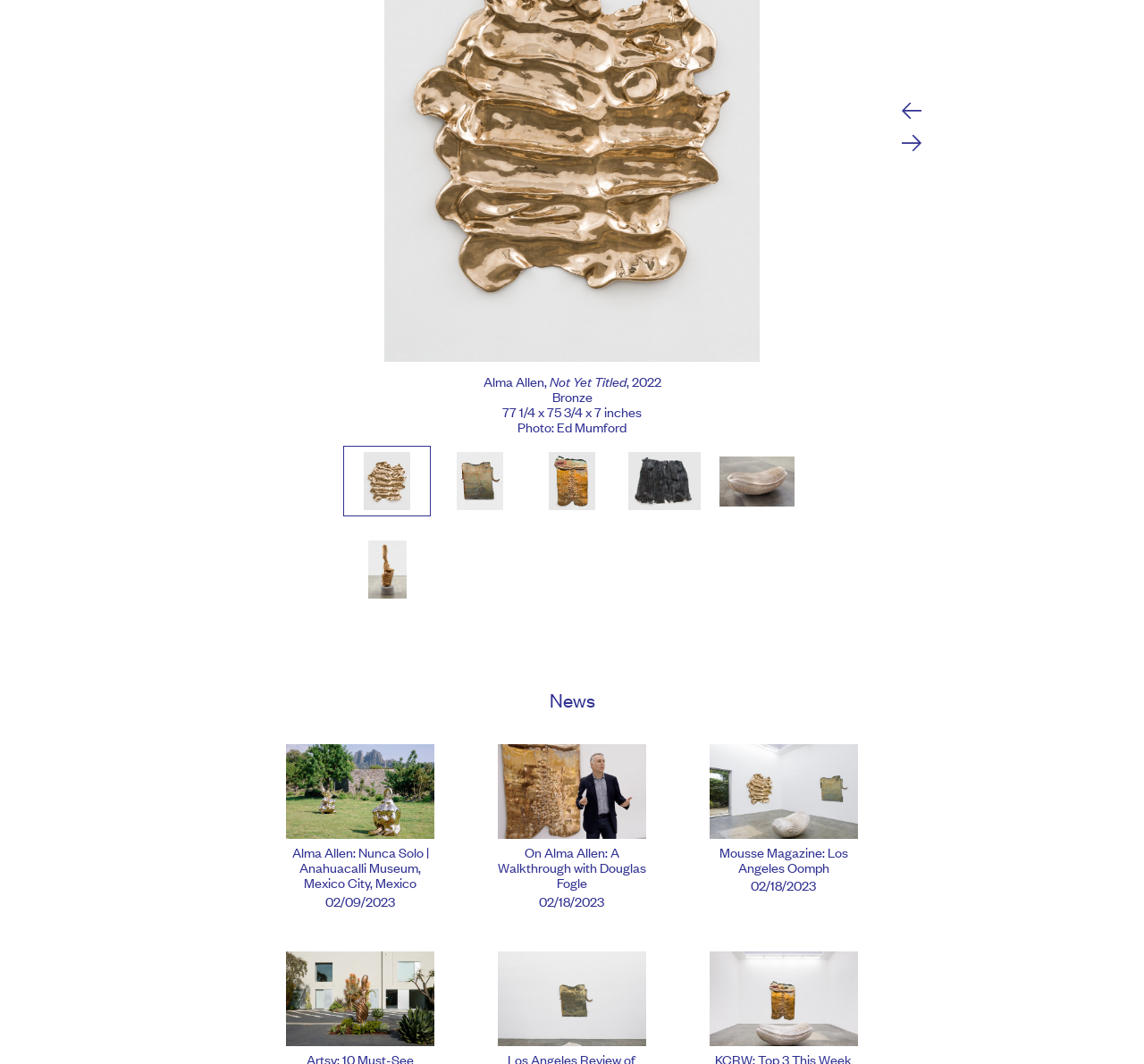What is the function of the button with the image 'Works slideshow previous'?
Using the image as a reference, answer with just one word or a short phrase.

Previous slideshow